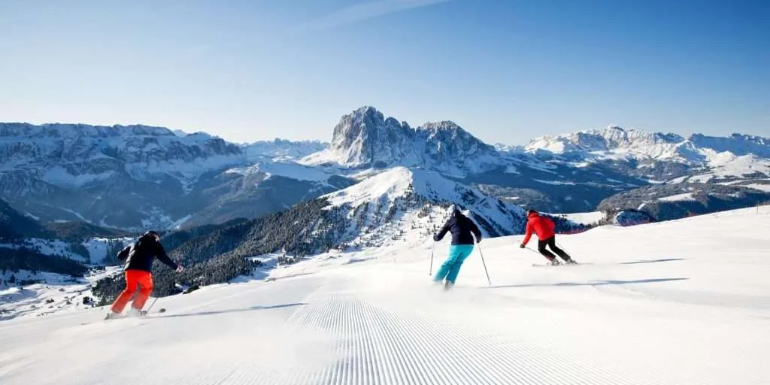Use a single word or phrase to answer the question:
What is the color of the sky in the image?

Clear blue